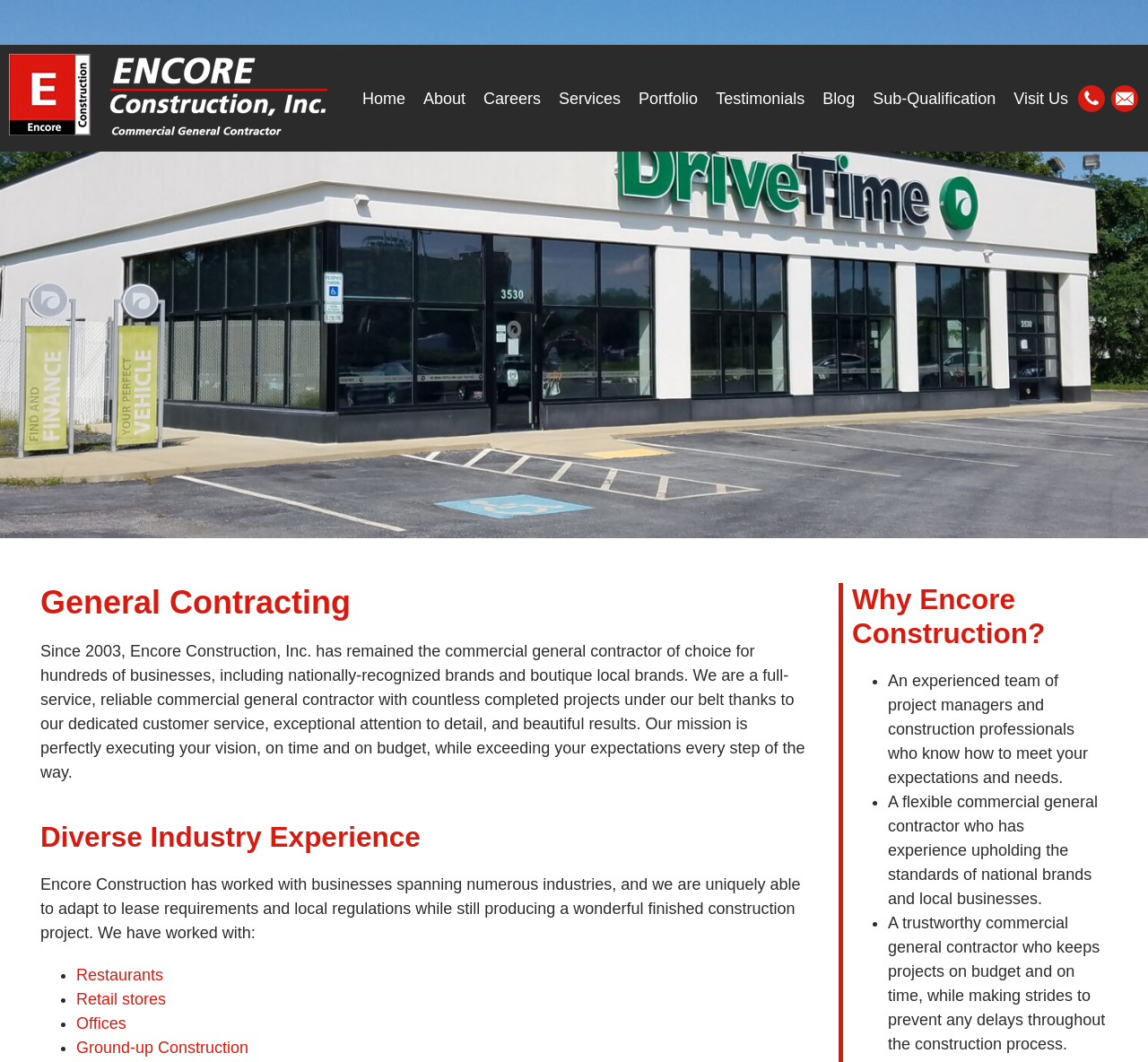Describe all the visual and textual components of the webpage comprehensively.

This webpage is about Encore Construction, a full-service commercial general contracting firm. At the top left, there is a logo of Encore Construction, which is an image with a link to the company's homepage. Next to the logo, there is a navigation menu with links to various pages, including Home, About, Careers, Services, Portfolio, Testimonials, Blog, Sub-Qualification, and Visit Us.

Below the navigation menu, there is a heading that reads "General Contracting" followed by a paragraph of text that describes the company's mission and services. The text explains that Encore Construction has been in business since 2003 and has completed numerous projects for various businesses, including nationally recognized brands and local brands.

Further down the page, there is a heading that reads "Diverse Industry Experience" followed by a paragraph of text that explains the company's ability to adapt to different industries and local regulations. Below this text, there is a list of industries that the company has worked with, including Restaurants, Retail stores, Offices, and Ground-up Construction.

On the right side of the page, there is a heading that reads "Why Encore Construction?" followed by a list of reasons why the company is a good choice for commercial general contracting services. The reasons include the company's experienced team, flexibility, and trustworthiness in keeping projects on budget and on time.

At the top right corner of the page, there are two icons, a phone and an envelope, which are likely links to the company's contact information.